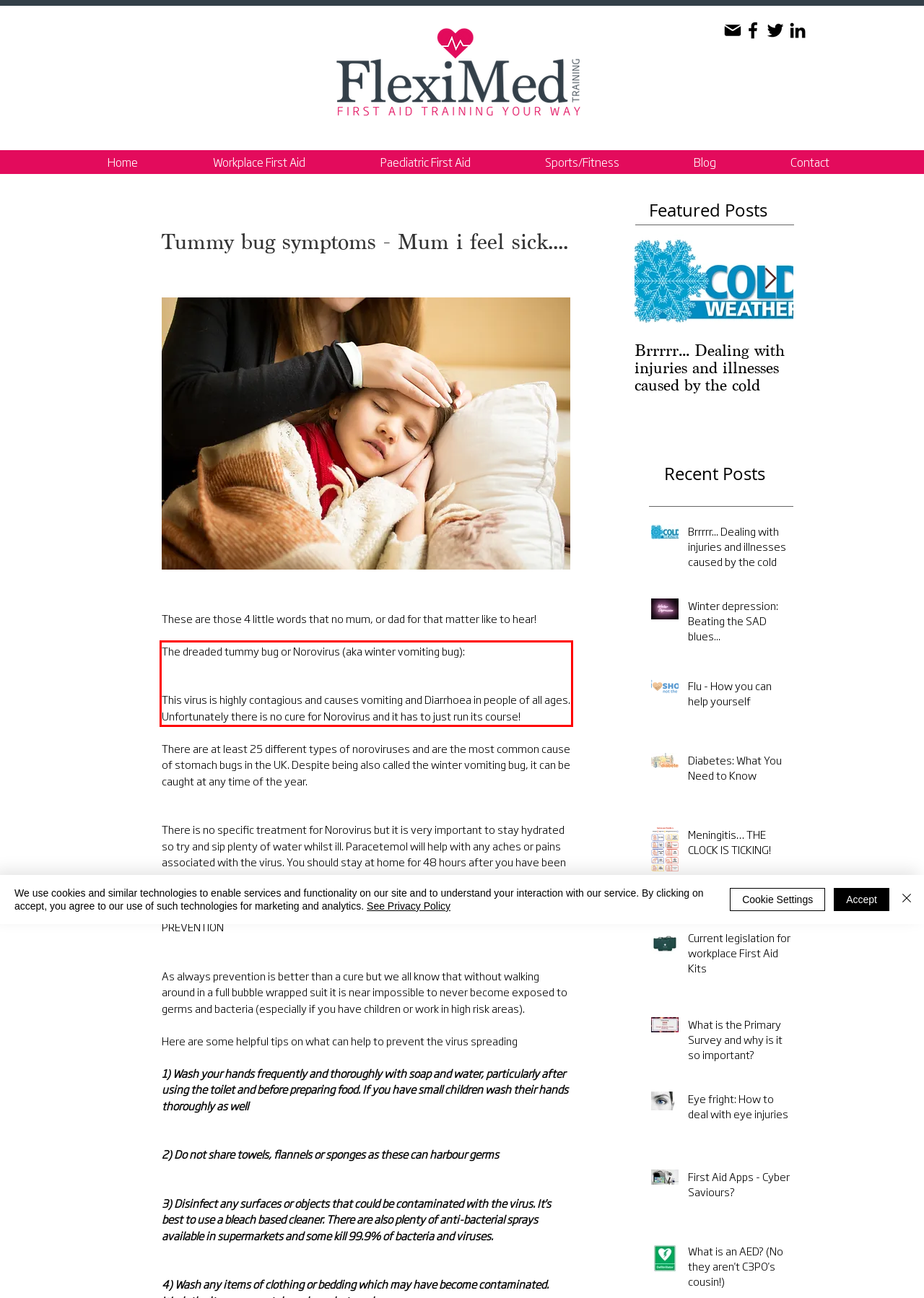In the given screenshot, locate the red bounding box and extract the text content from within it.

The dreaded tummy bug or Norovirus (aka winter vomiting bug): This virus is highly contagious and causes vomiting and Diarrhoea in people of all ages. Unfortunately there is no cure for Norovirus and it has to just run its course!